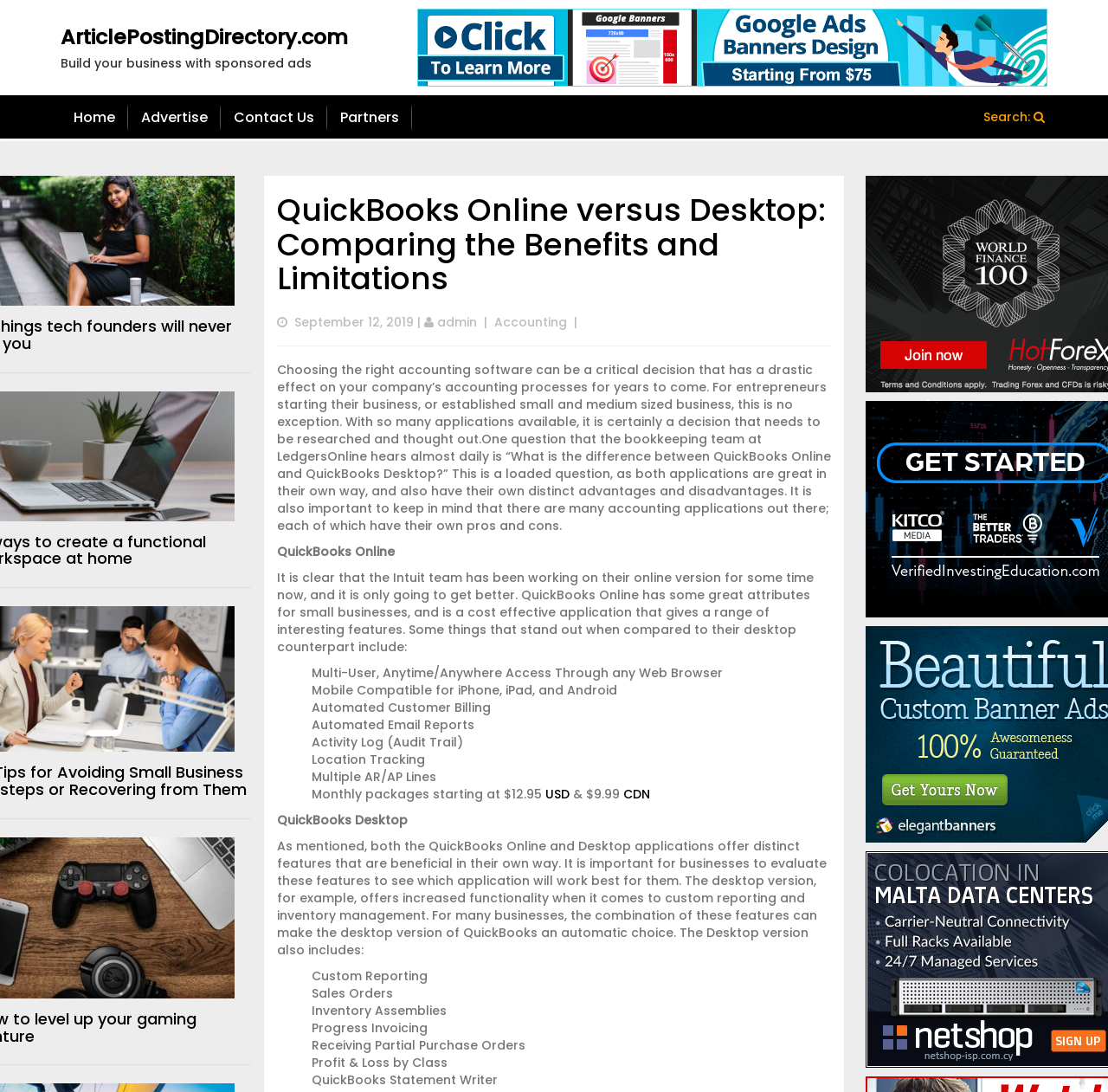Locate the bounding box coordinates of the area that needs to be clicked to fulfill the following instruction: "Click on the 'Contact Us' link". The coordinates should be in the format of four float numbers between 0 and 1, namely [left, top, right, bottom].

[0.199, 0.082, 0.295, 0.134]